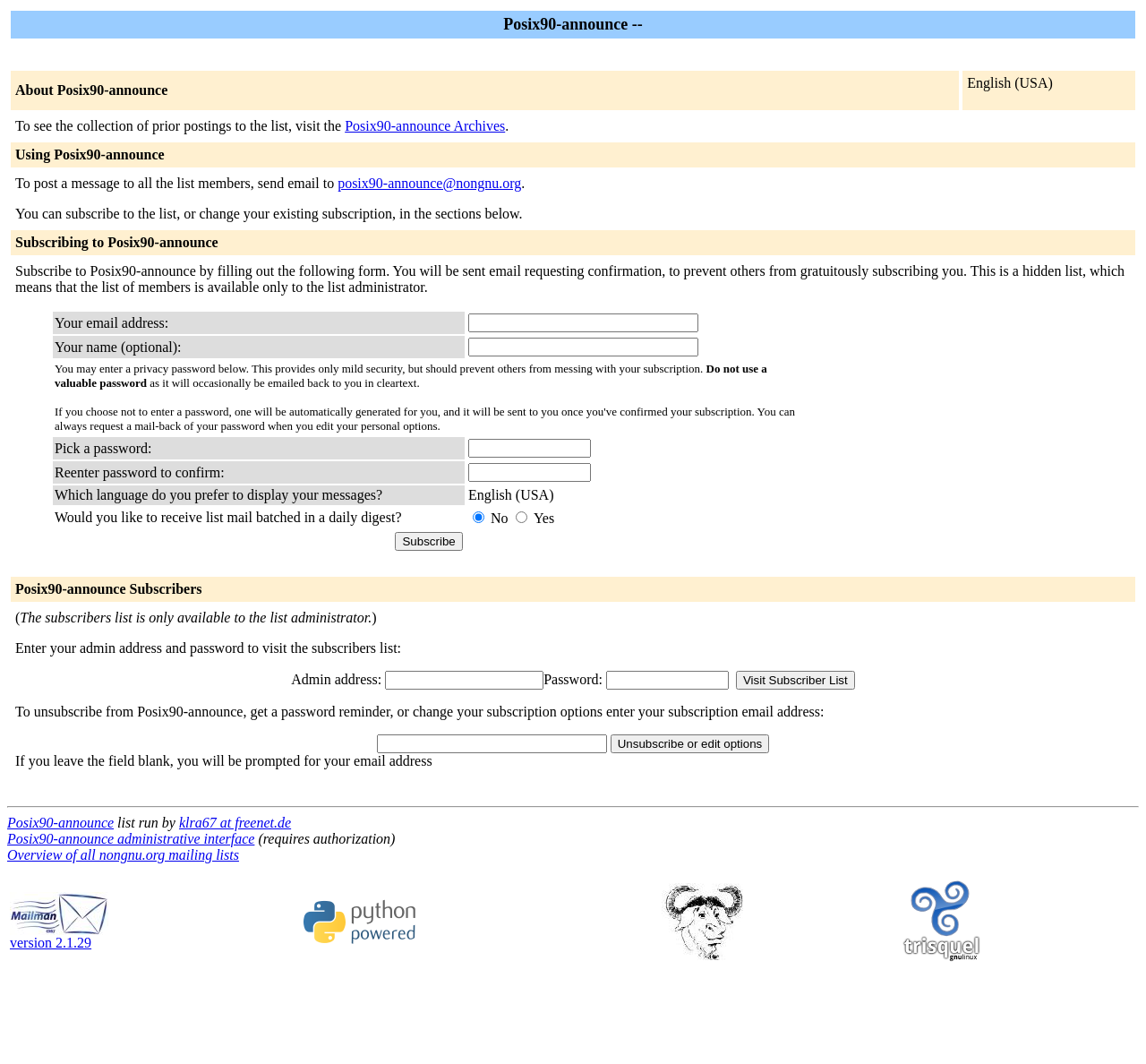Identify the bounding box coordinates necessary to click and complete the given instruction: "Unsubscribe or edit options".

[0.533, 0.69, 0.671, 0.708]